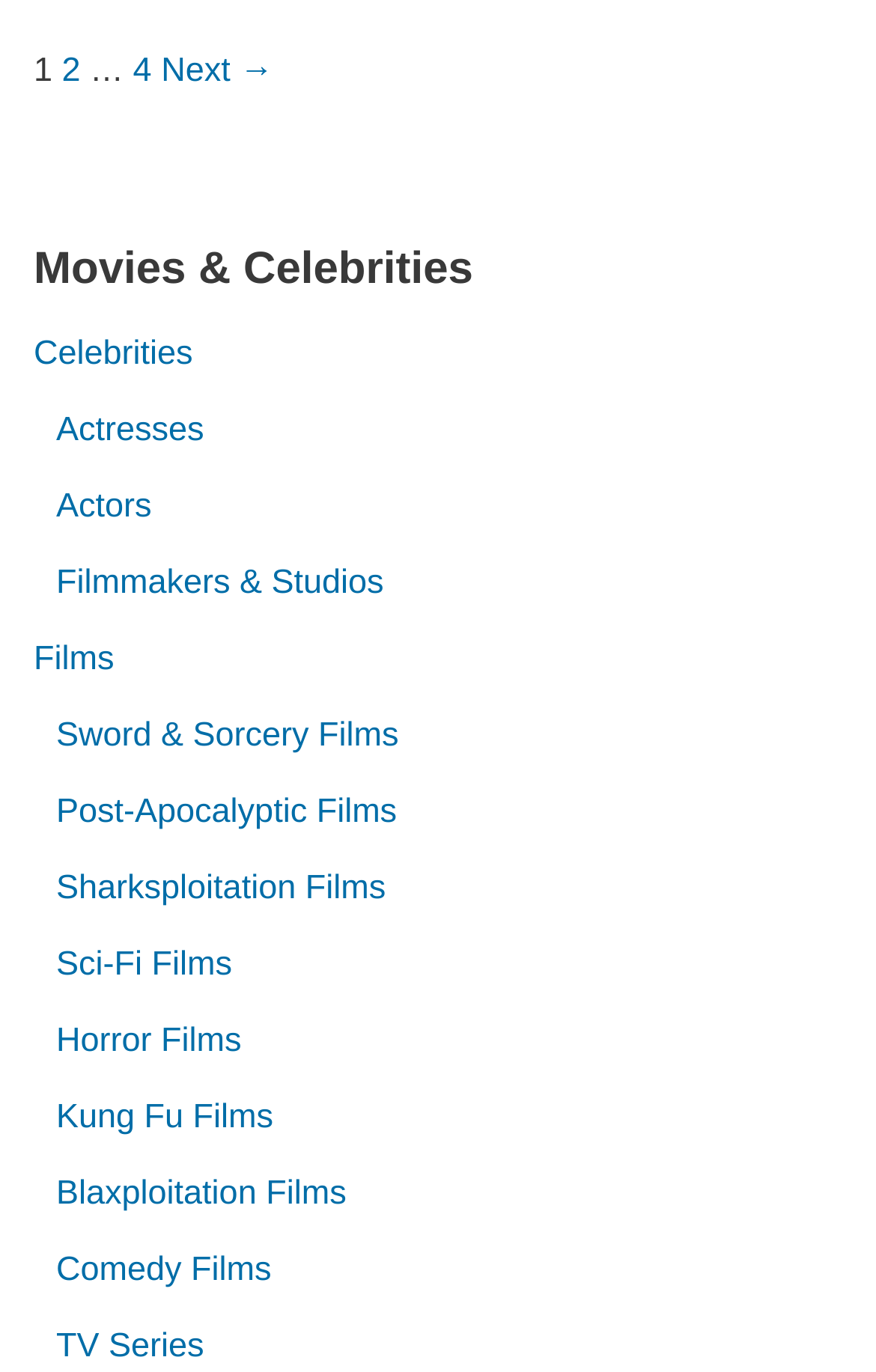Please determine the bounding box coordinates of the element to click in order to execute the following instruction: "Go to the next page". The coordinates should be four float numbers between 0 and 1, specified as [left, top, right, bottom].

[0.184, 0.038, 0.312, 0.065]